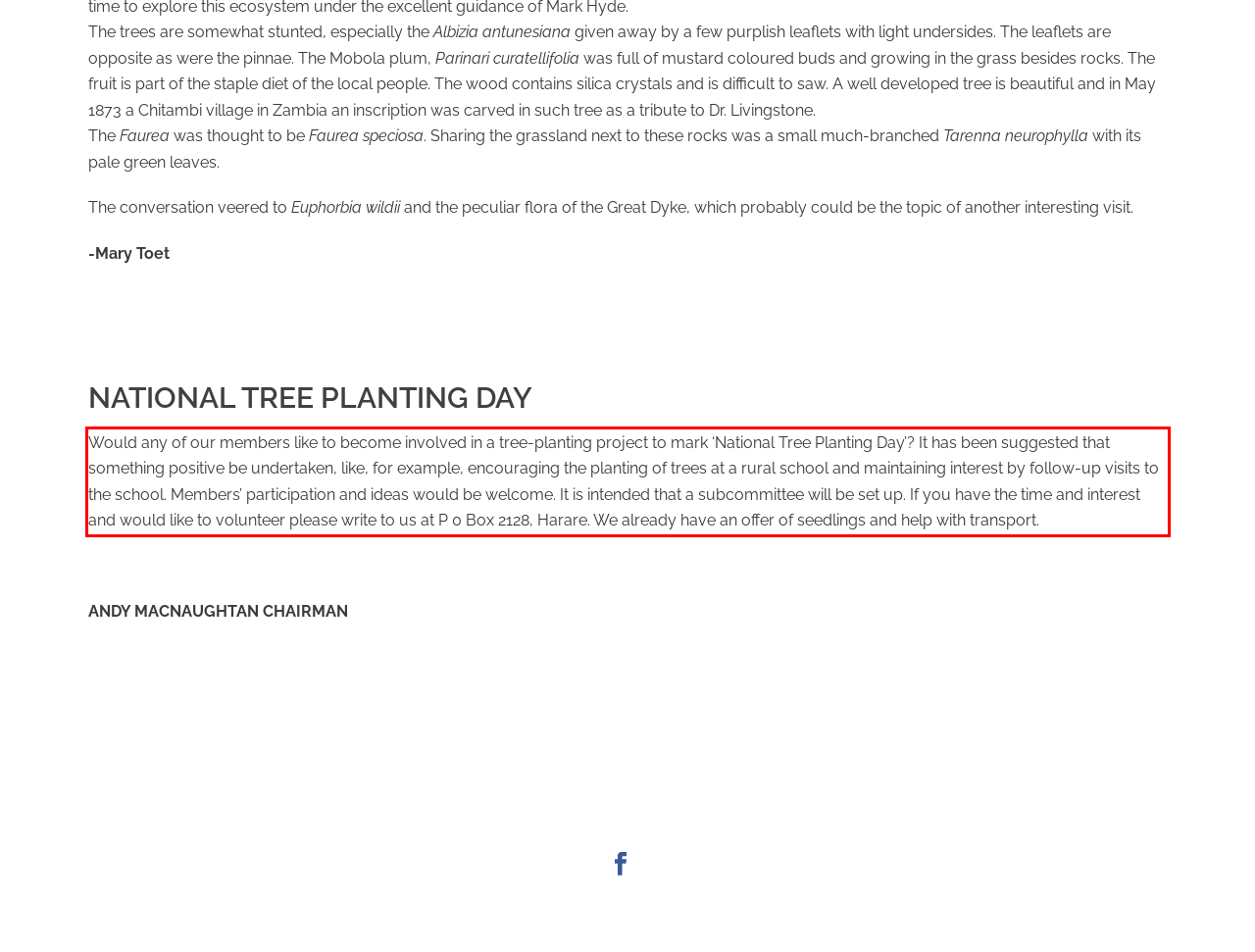You have a screenshot of a webpage with a red bounding box. Use OCR to generate the text contained within this red rectangle.

Would any of our members like to become involved in a tree-planting project to mark ‘National Tree Planting Day’? It has been suggested that something positive be undertaken, like, for example, encouraging the planting of trees at a rural school and maintaining interest by follow-up visits to the school. Members’ participation and ideas would be welcome. It is intended that a subcommittee will be set up. If you have the time and interest and would like to volunteer please write to us at P 0 Box 2128, Harare. We already have an offer of seedlings and help with transport.